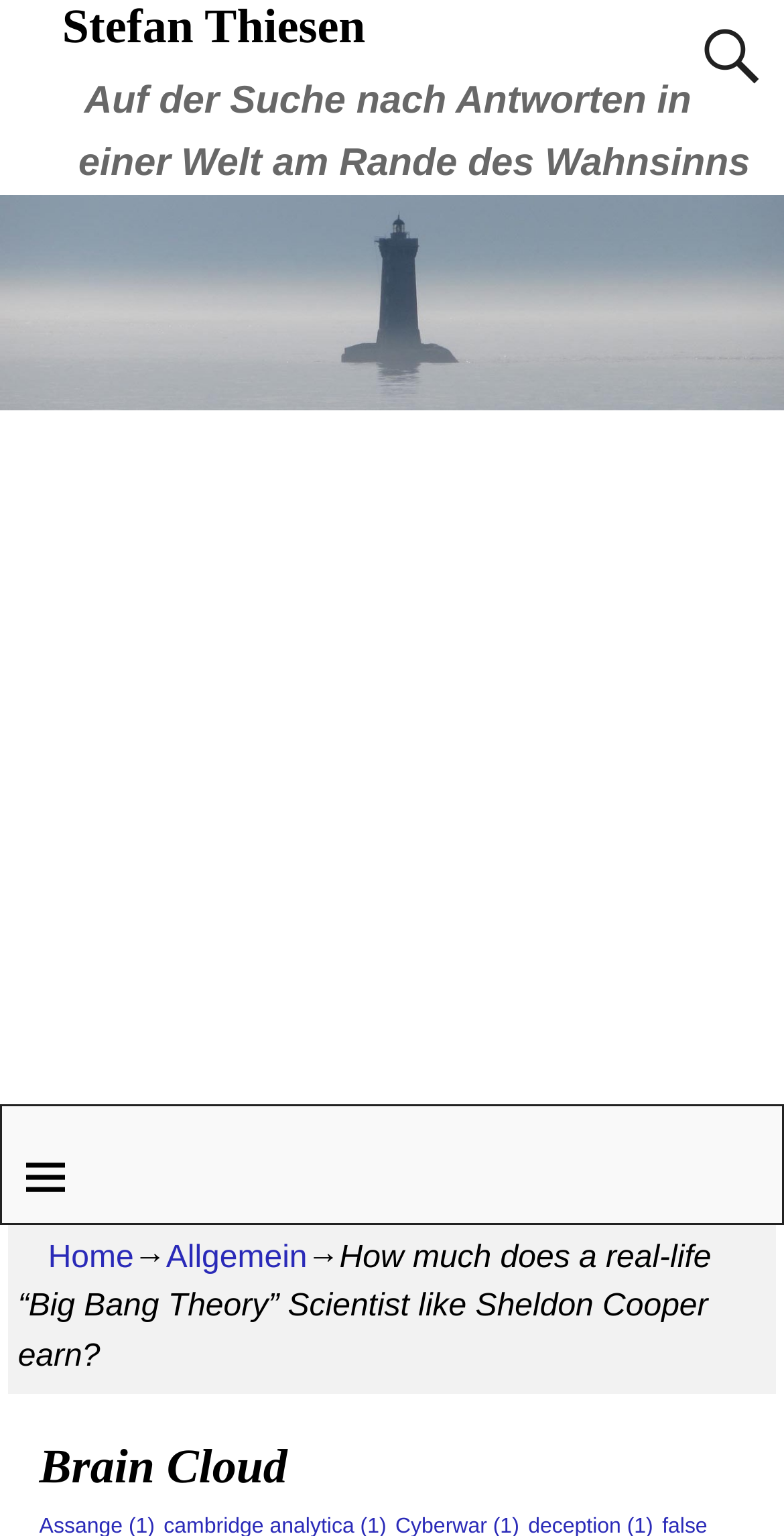Use a single word or phrase to answer the question:
What is the title of the current article?

How much does a real-life “Big Bang Theory” Scientist like Sheldon Cooper earn?